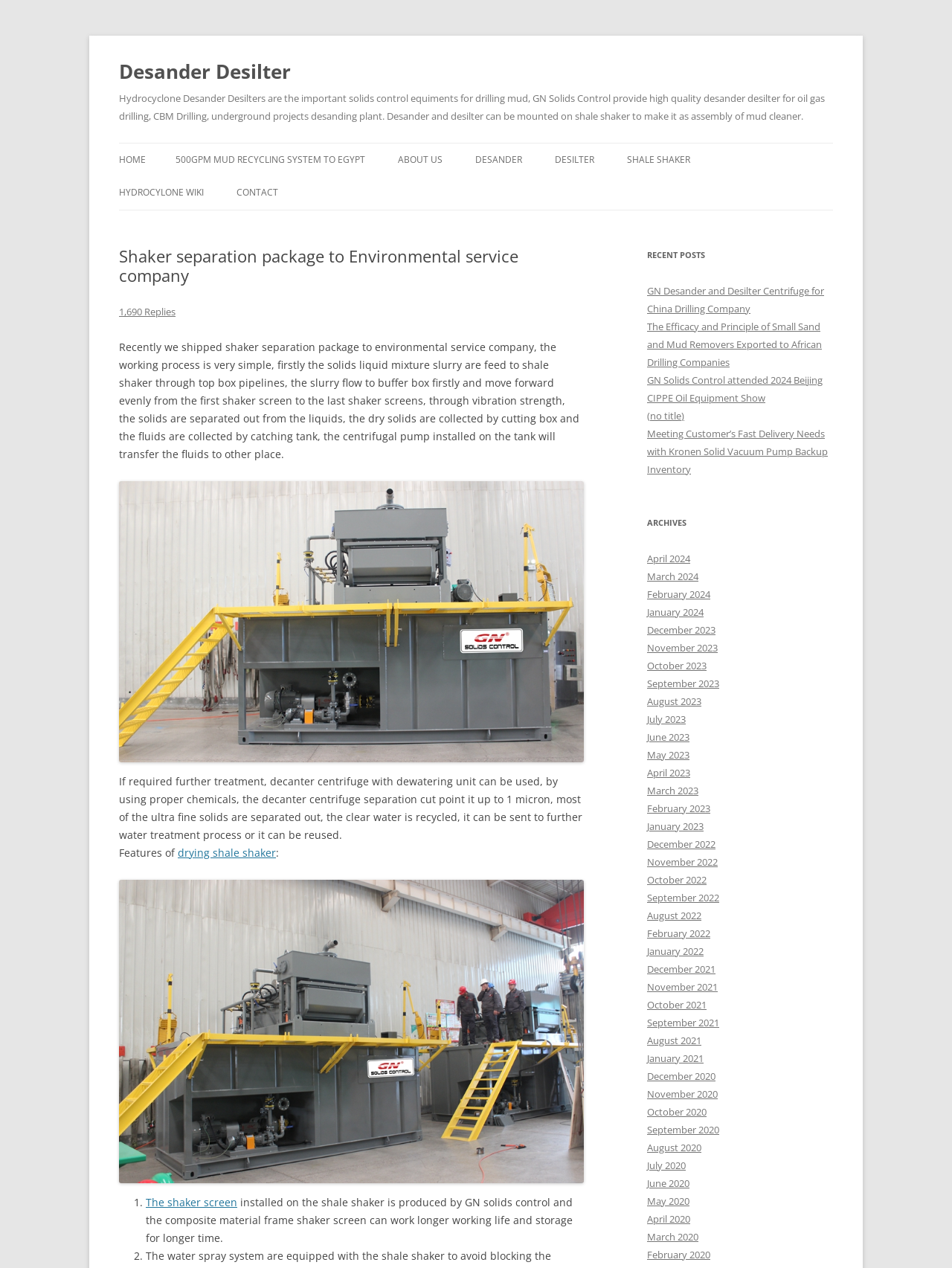How many years of experience does the author have in teaching mathematics?
Using the image, provide a detailed and thorough answer to the question.

According to the webpage, the author has been teaching mathematics for 30 years, in addition to teaching French and providing support to young students.